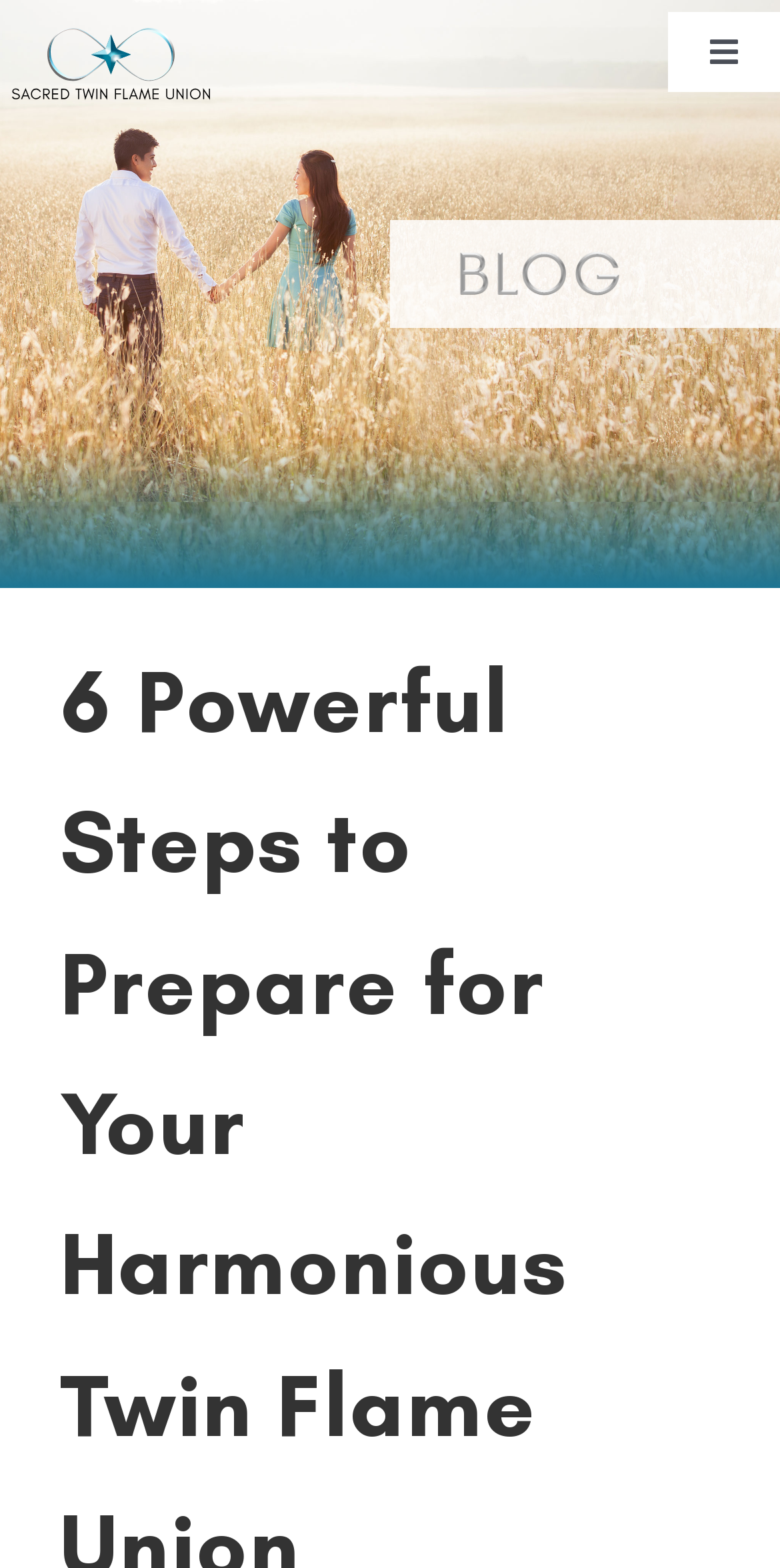What is the position of the 'YouTube' link?
Refer to the image and provide a detailed answer to the question.

I analyzed the bounding box coordinates of each link and found that the 'YouTube' link has a y1 value of 0.312, which is the fourth smallest y1 value among all the links, indicating that it is the fourth link from the top.